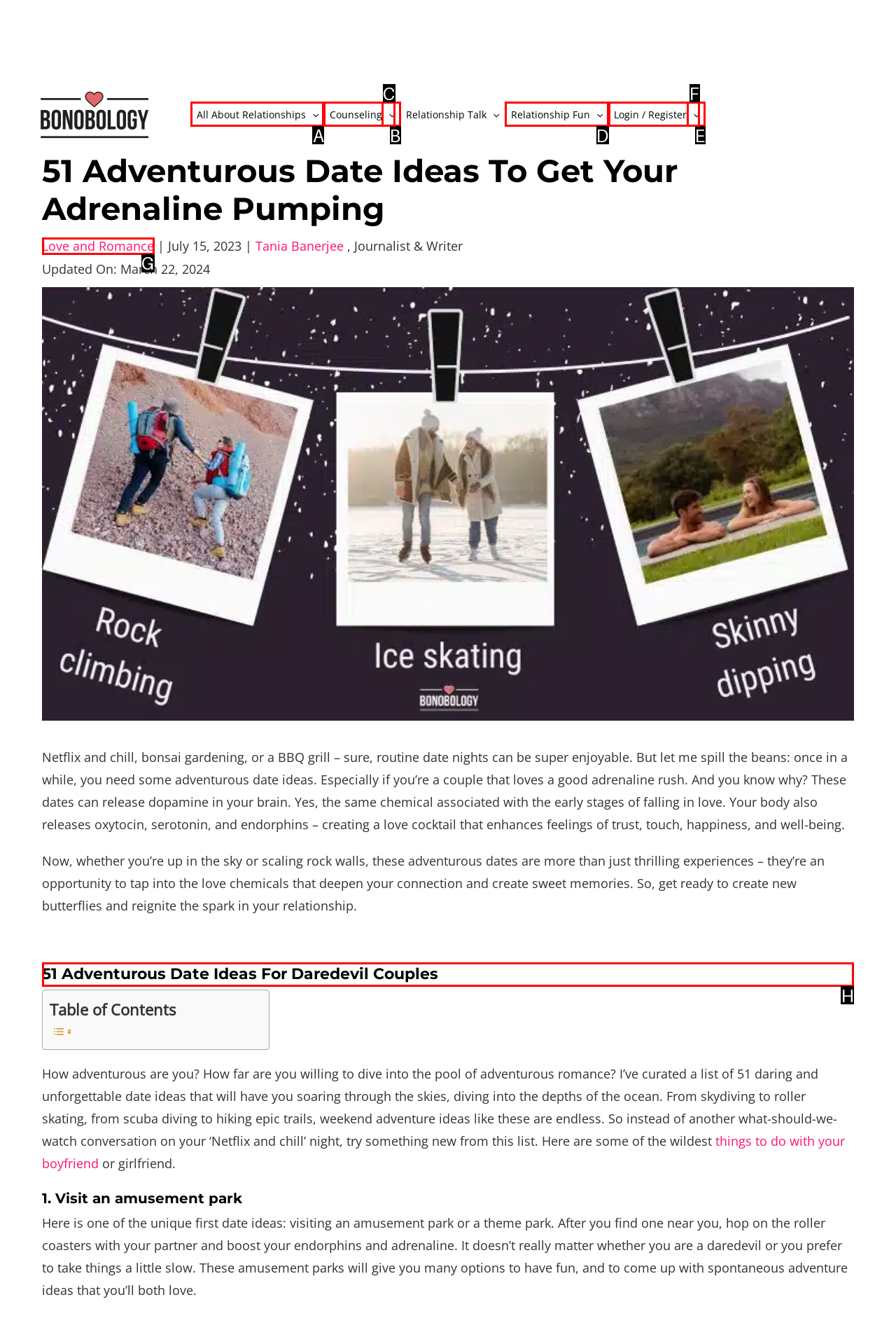Determine which letter corresponds to the UI element to click for this task: Explore the 51 Adventurous Date Ideas list
Respond with the letter from the available options.

H